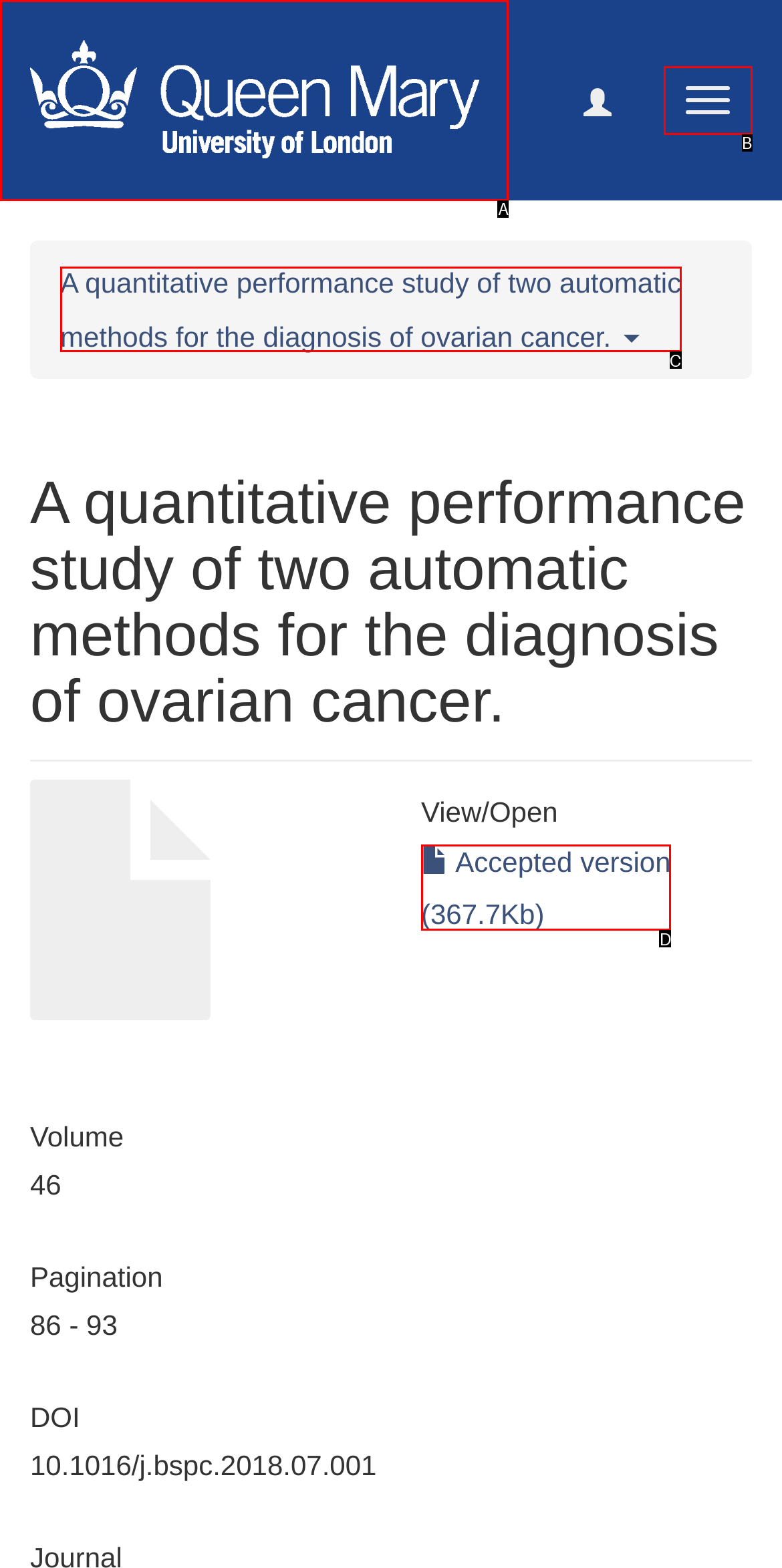Tell me which one HTML element best matches the description: Accepted version (367.7Kb)
Answer with the option's letter from the given choices directly.

D